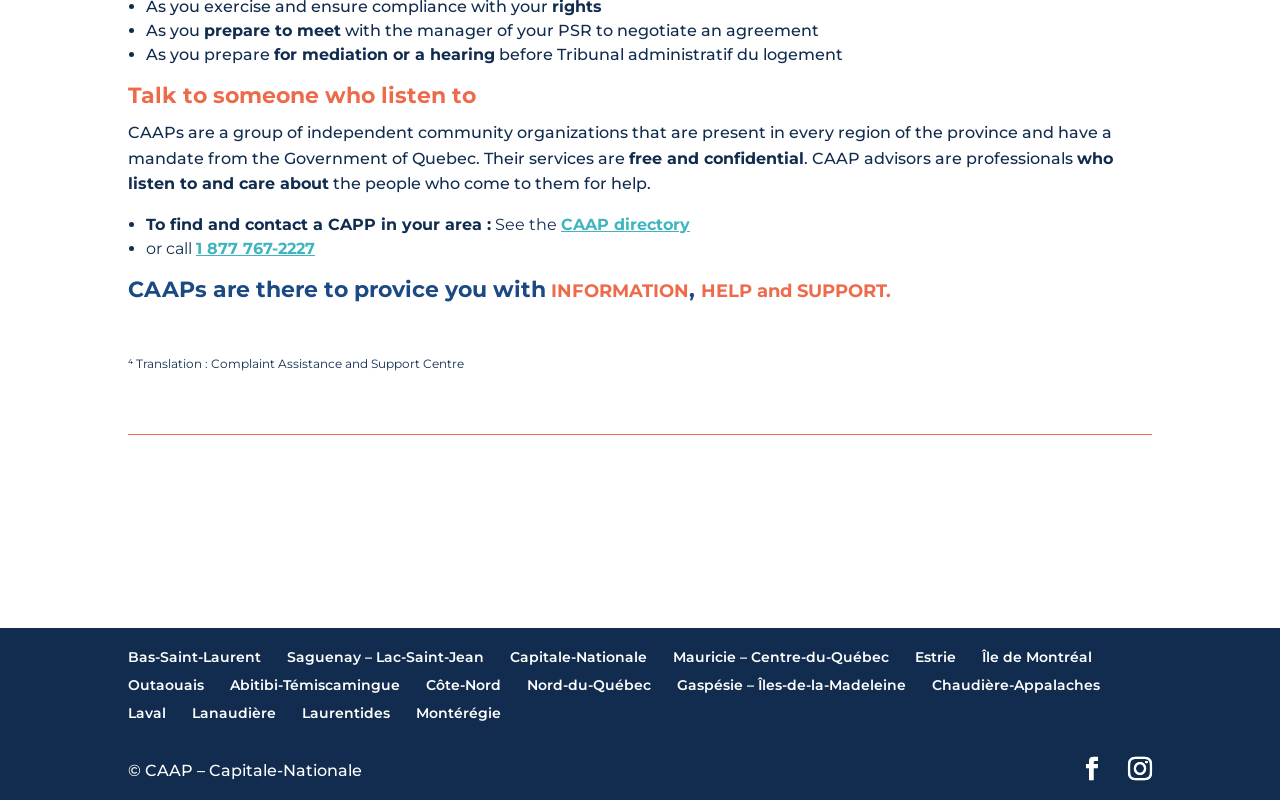Find and indicate the bounding box coordinates of the region you should select to follow the given instruction: "Click the link to Île de Montréal".

[0.767, 0.81, 0.853, 0.832]